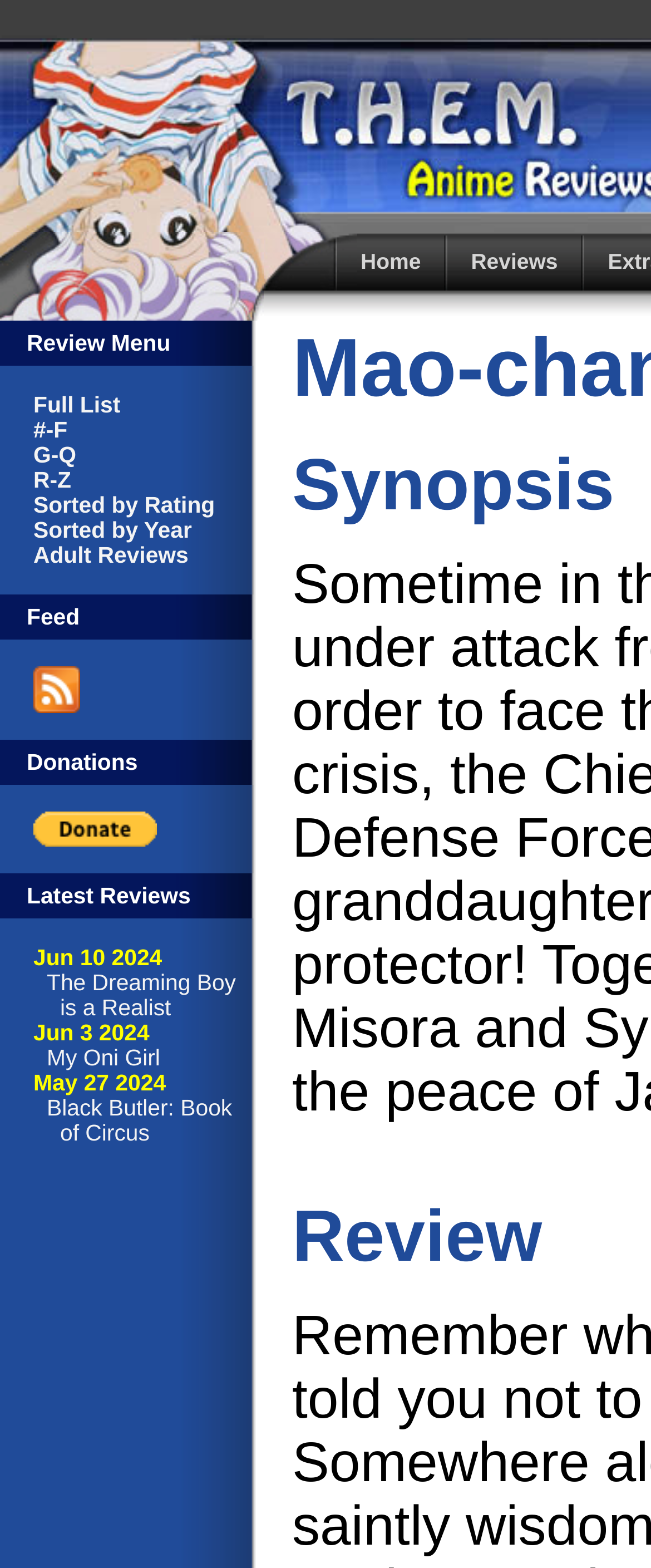Locate the bounding box coordinates of the area you need to click to fulfill this instruction: 'Click on the latest review The Dreaming Boy is a Realist'. The coordinates must be in the form of four float numbers ranging from 0 to 1: [left, top, right, bottom].

[0.072, 0.619, 0.362, 0.651]